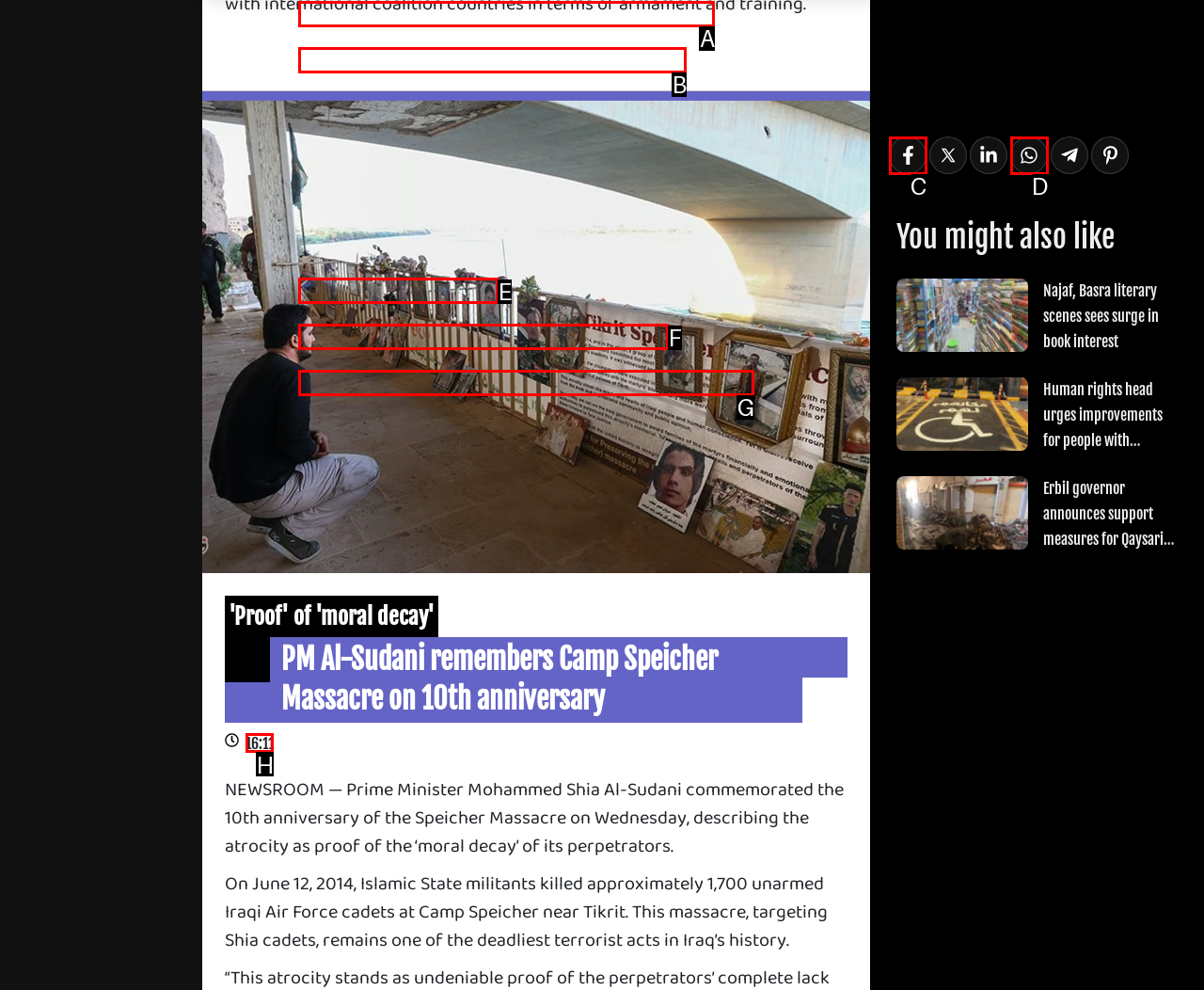Identify the correct HTML element to click for the task: Check time of article publication. Provide the letter of your choice.

H